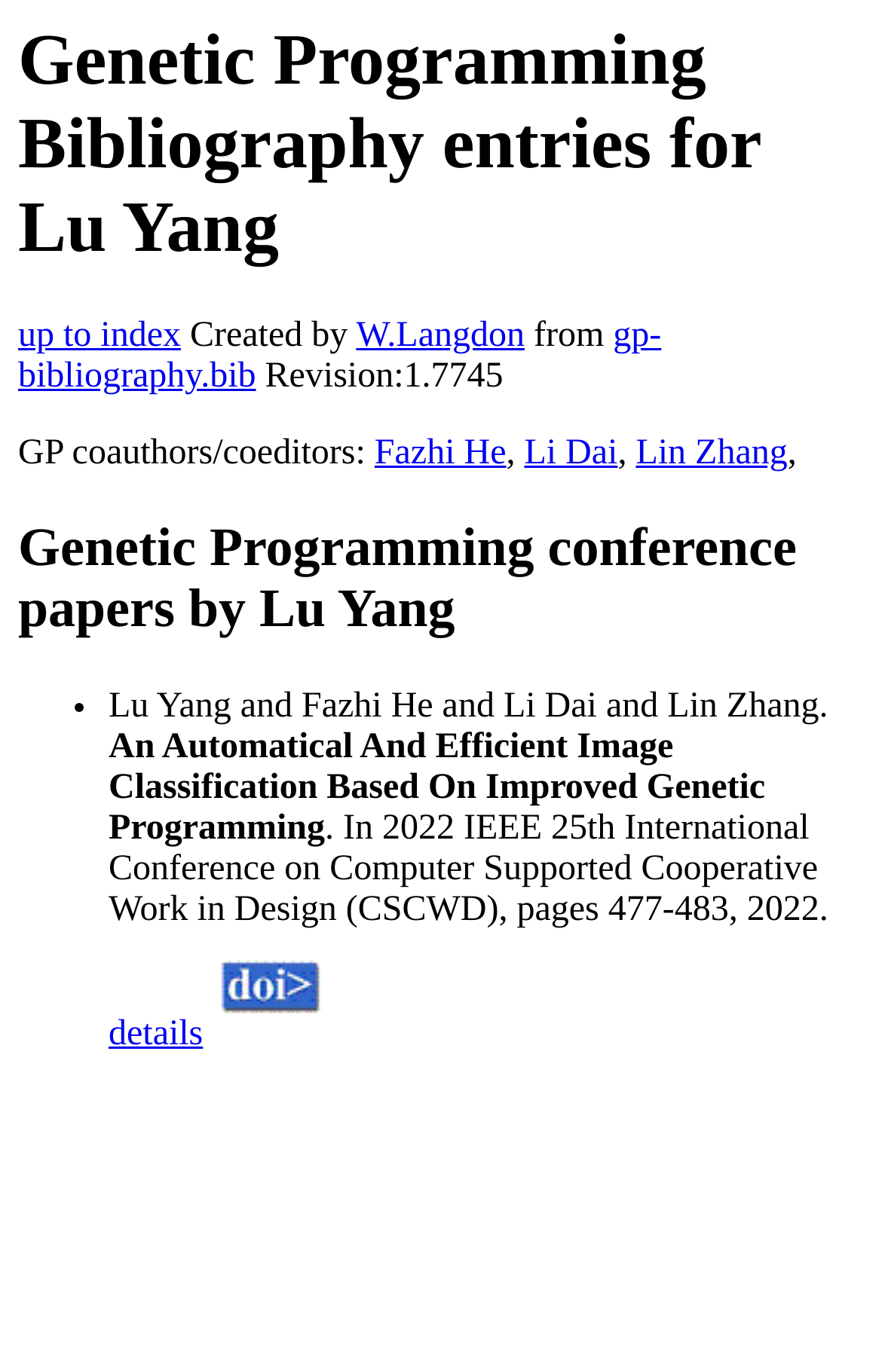Carefully observe the image and respond to the question with a detailed answer:
What is the page range of the conference paper?

I found the answer by looking at the static text following the title of the conference paper, which mentions the page range as 'pages 477-483'.